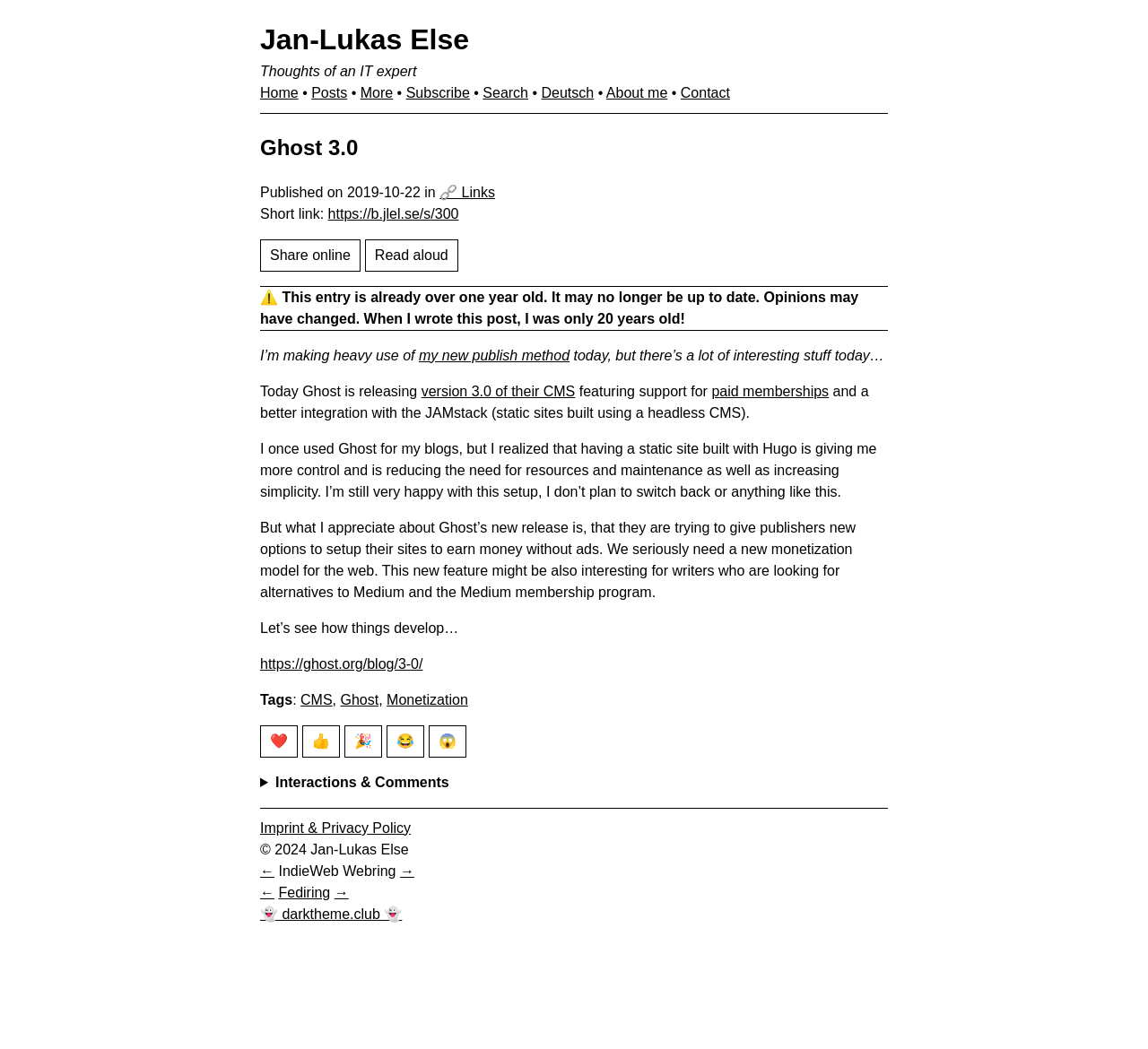Locate the bounding box coordinates of the area to click to fulfill this instruction: "Read the article about Ghost 3.0". The bounding box should be presented as four float numbers between 0 and 1, in the order [left, top, right, bottom].

[0.227, 0.126, 0.773, 0.156]